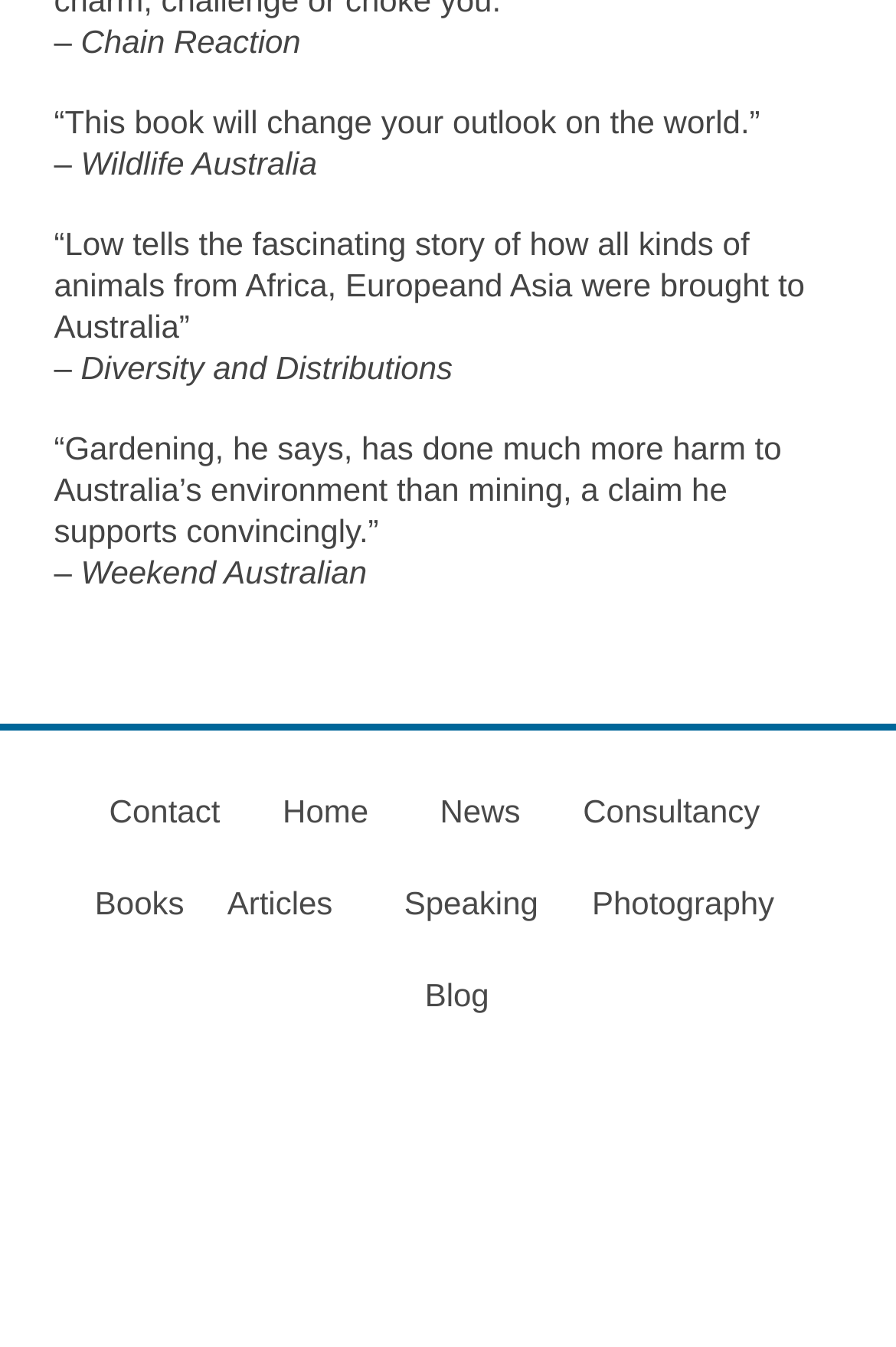Provide a brief response to the question below using a single word or phrase: 
How many navigation links are on the top of the page?

5